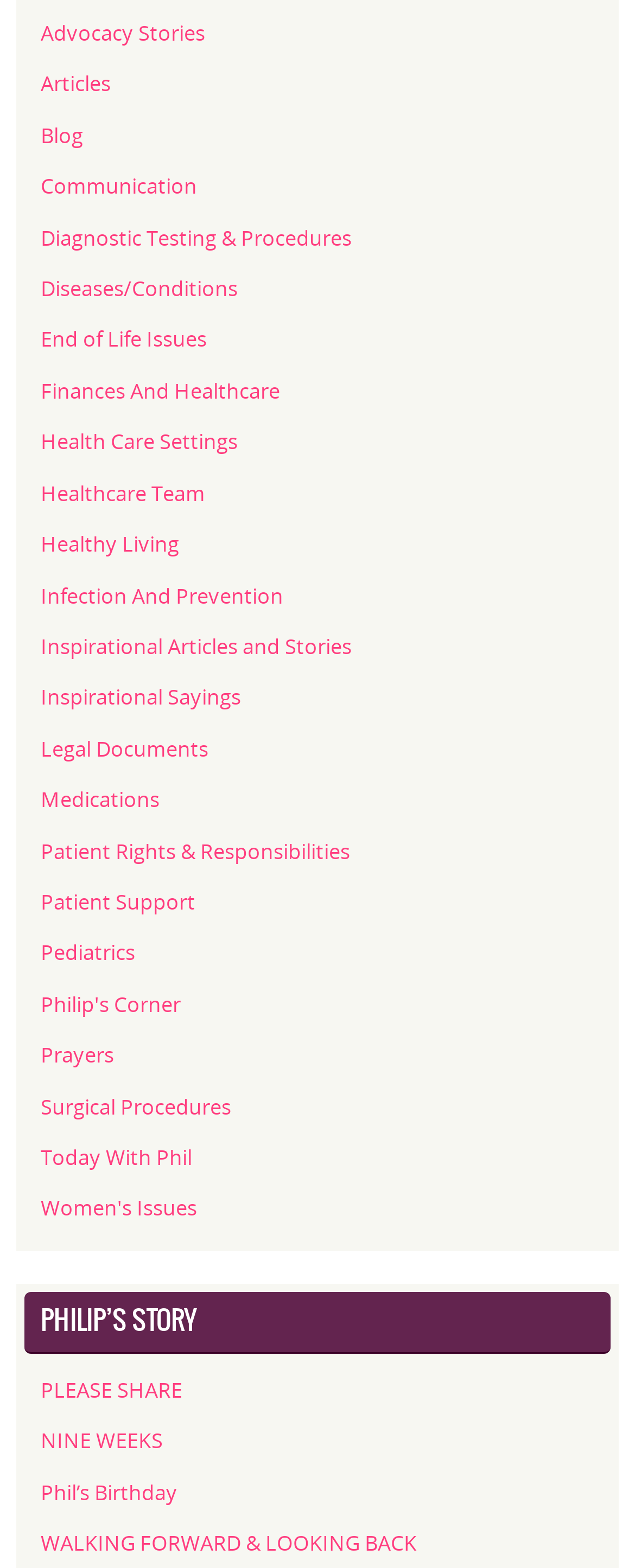Please determine the bounding box coordinates for the element that should be clicked to follow these instructions: "Read Advocacy Stories".

[0.064, 0.013, 0.323, 0.03]